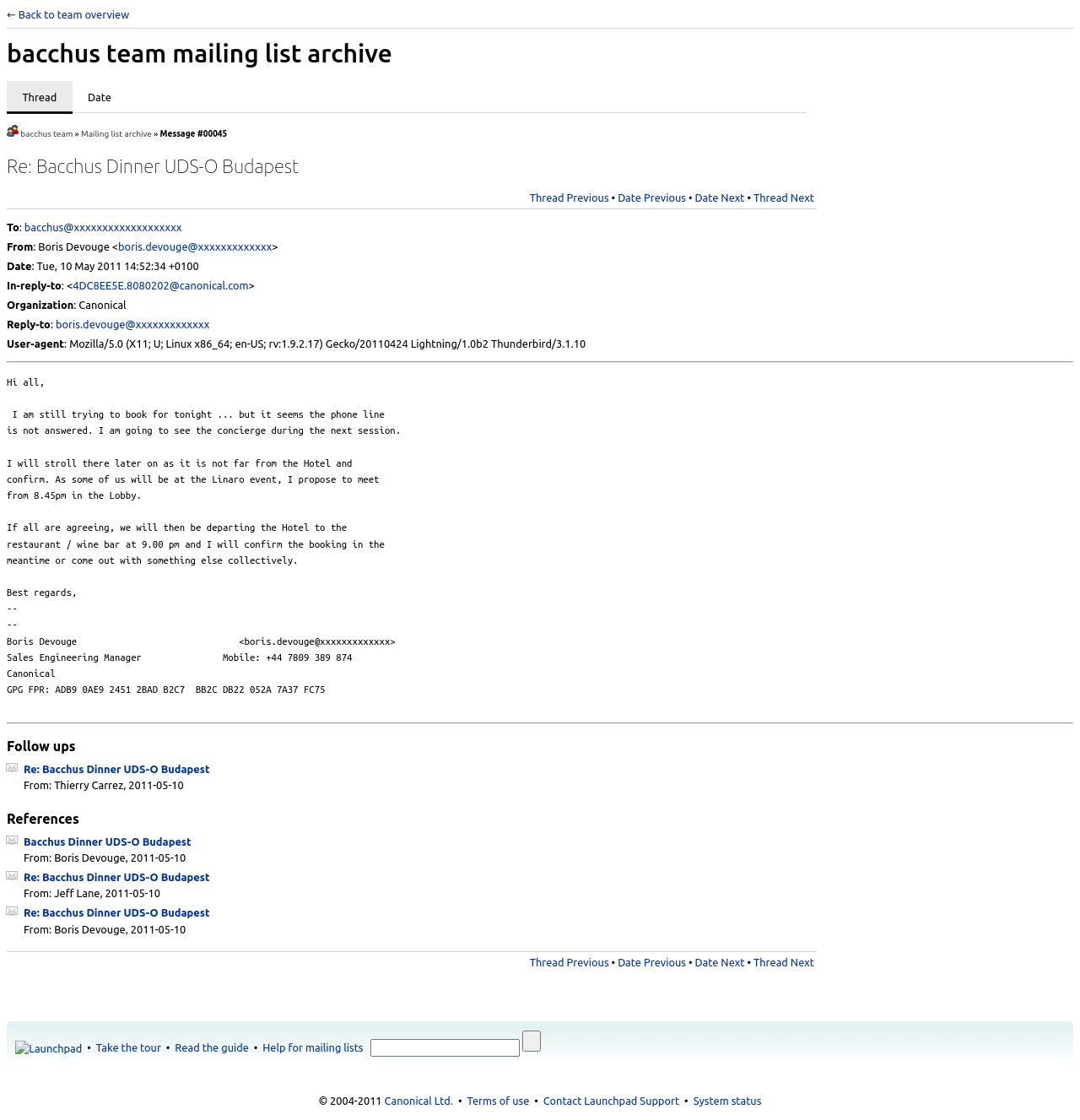Identify the bounding box coordinates of the area you need to click to perform the following instruction: "View messages by thread".

[0.006, 0.08, 0.067, 0.097]